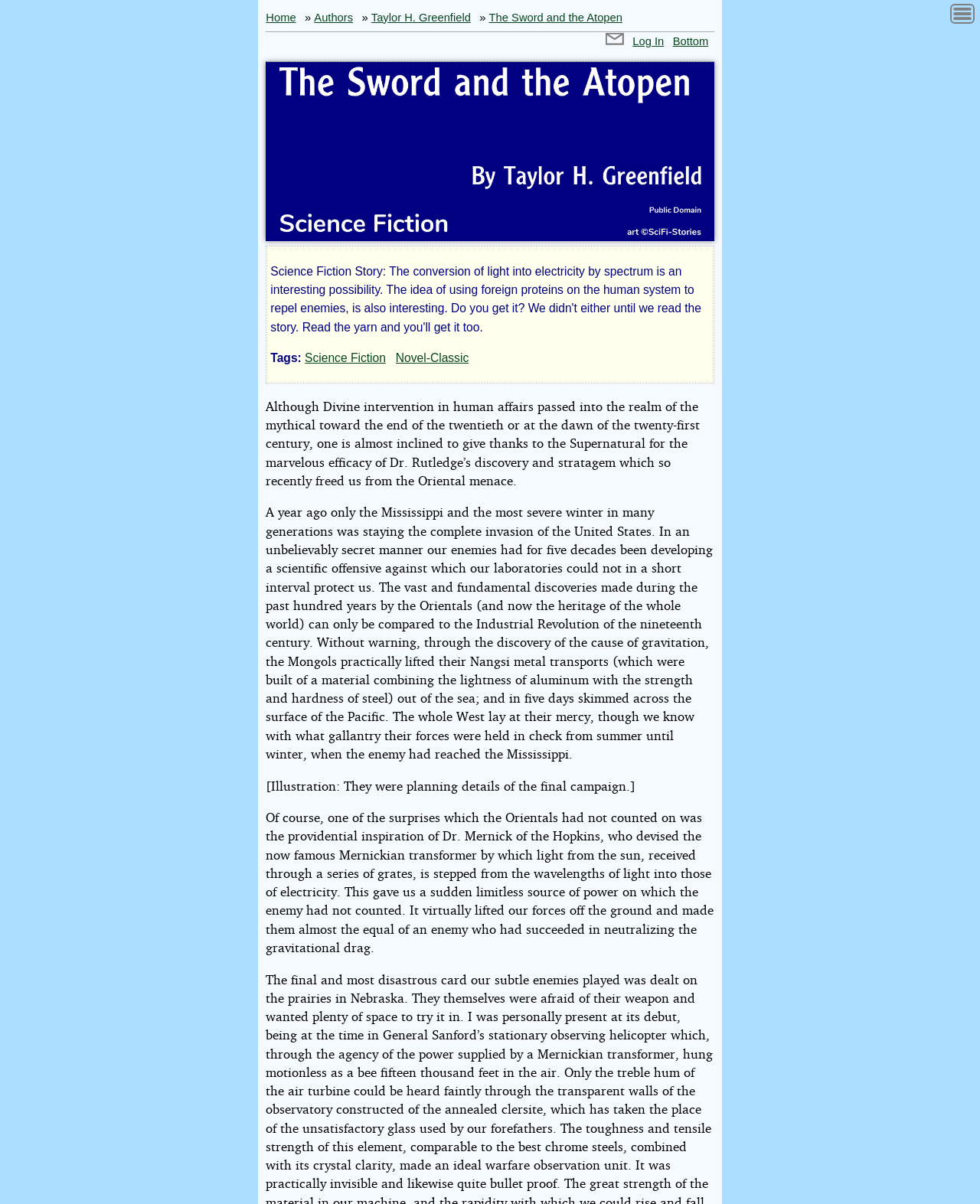Detail the various sections and features present on the webpage.

The webpage is a science fiction story titled "The Sword and the Atopen" by Taylor H. Greenfield. At the top, there is a navigation menu with links to "Home", "Authors", and "The Sword and the Atopen", as well as a link to "Scrolling, Settings and Navigation" with an accompanying image. Below this menu, there is a section with links to "Private Messages", "Log In", and "Bottom".

The main content of the page is a story, which begins with a heading "The Sword and the Atopen" by Taylor H. Greenfield, followed by a subheading "Public Domain". The story is divided into paragraphs, with the first paragraph discussing the idea of divine intervention in human affairs. The text is accompanied by an image of the book cover, "The Sword and the Atopen - Cover", which is located to the right of the navigation menu.

The story continues with a description of a scientific discovery that changed the course of human history, followed by a detailed explanation of the discovery's implications. The text is interspersed with headings and subheadings, and includes a reference to an illustration, "[Illustration: They were planning details of the final campaign.]".

At the bottom of the page, there are links to related tags, including "Science Fiction" and "Novel-Classic". Overall, the webpage is a presentation of a science fiction story, with a focus on the narrative and its accompanying illustrations.